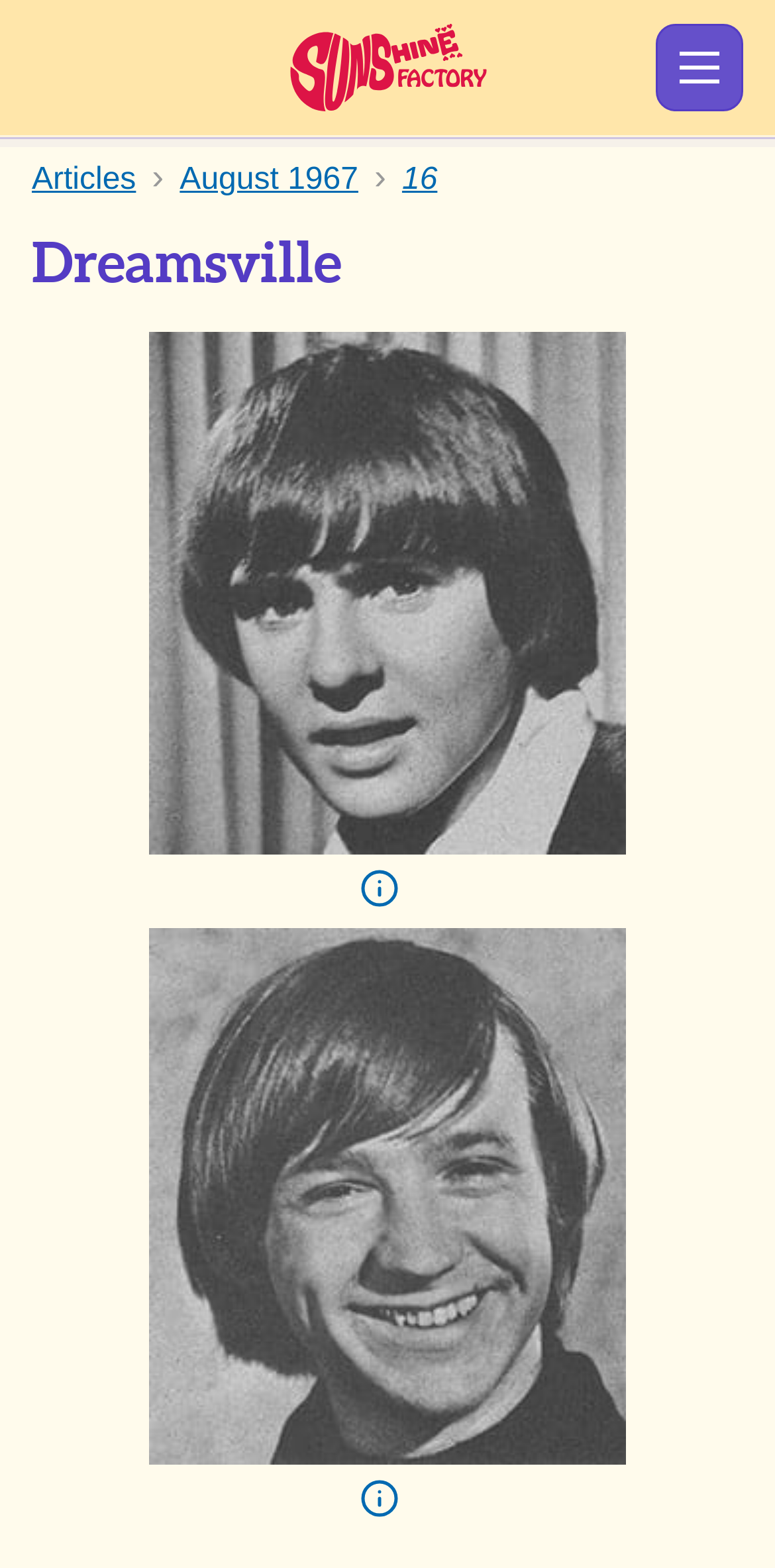What is the name of the fan site?
Using the information from the image, provide a comprehensive answer to the question.

The name of the fan site can be found in the header section of the webpage, where it is written as 'Sunshine Factory | 16 (August 1967) | Dreamsville | Monkees Fan Site'.